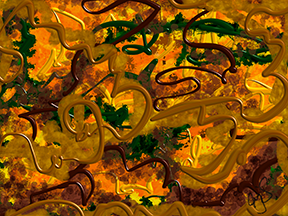What type of art is featured in the digital gallery?
Craft a detailed and extensive response to the question.

The caption specifically states that the artwork is part of a digital art gallery by AjS, showcasing a unique blend of creativity and expression through line art, indicating that the type of art featured is line art.